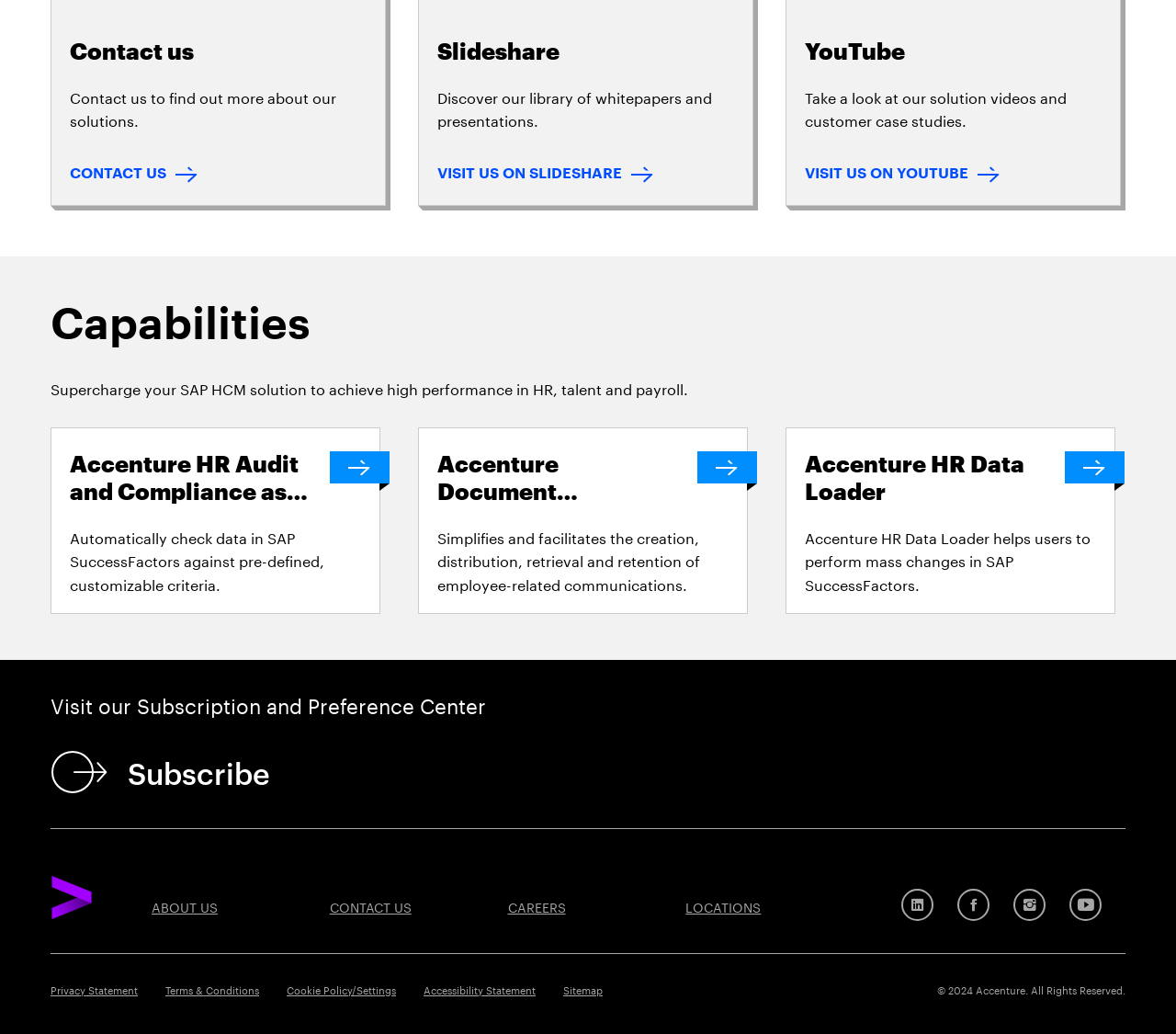Please identify the bounding box coordinates of the element on the webpage that should be clicked to follow this instruction: "Learn more about Accenture HR Audit and Compliance as a Service". The bounding box coordinates should be given as four float numbers between 0 and 1, formatted as [left, top, right, bottom].

[0.059, 0.436, 0.323, 0.489]